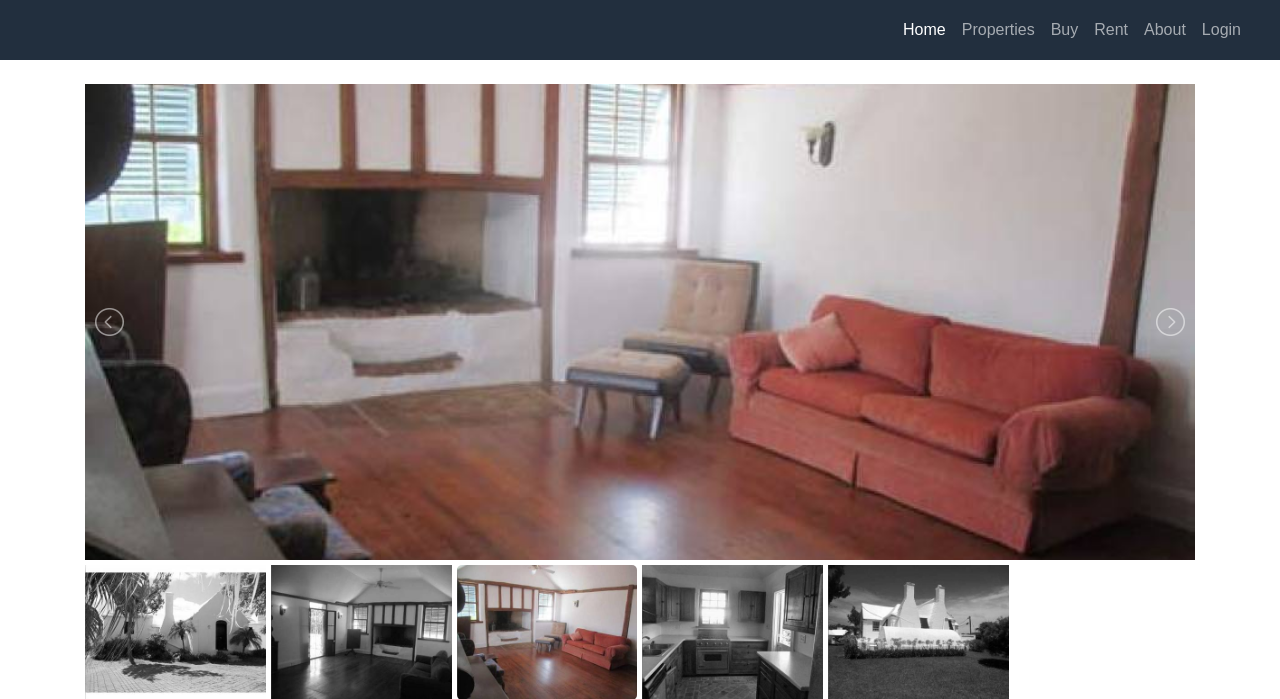Use a single word or phrase to answer the question: What is the purpose of the link at the top-right corner?

Login